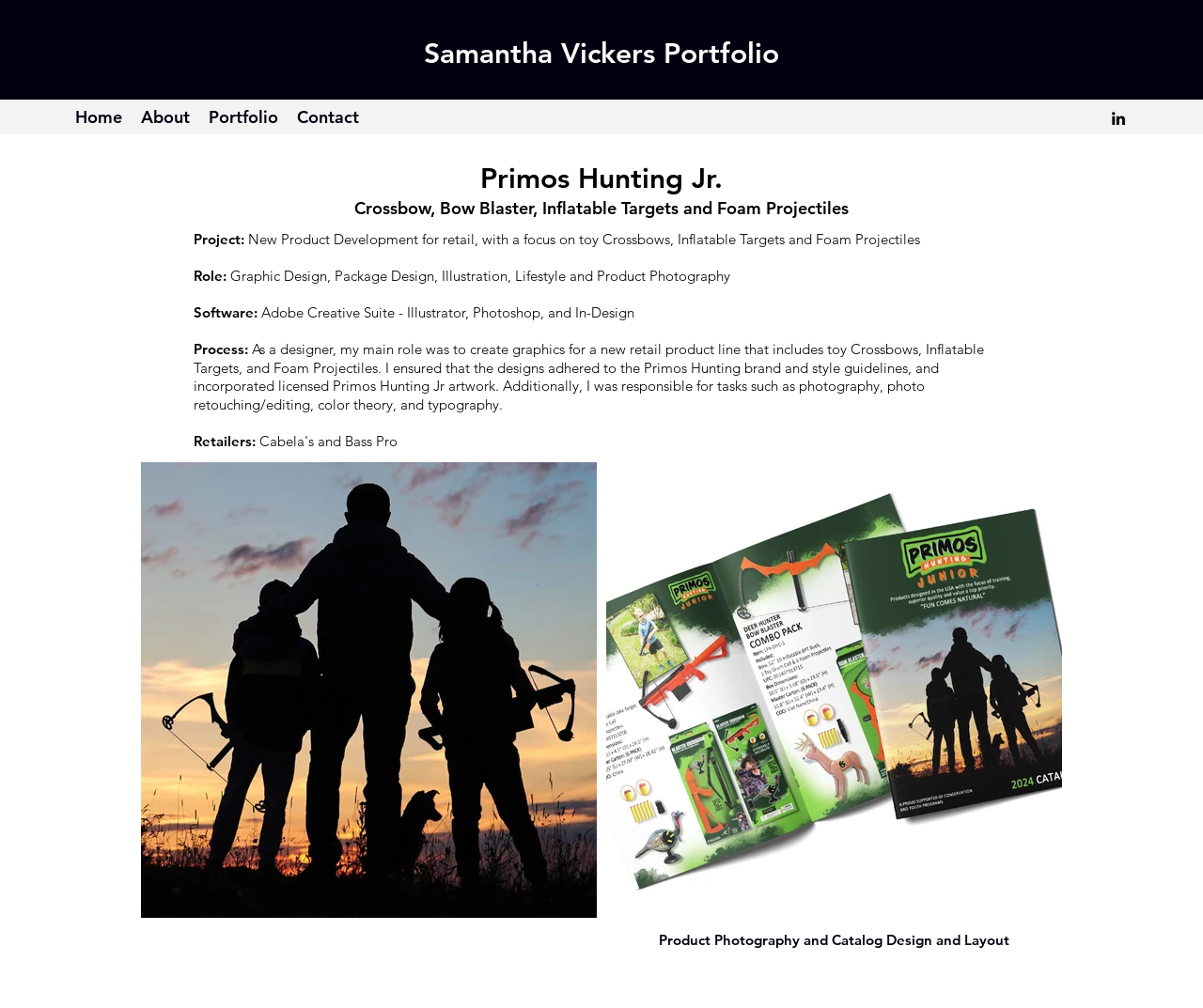Identify the primary heading of the webpage and provide its text.

Samantha Vickers Portfolio